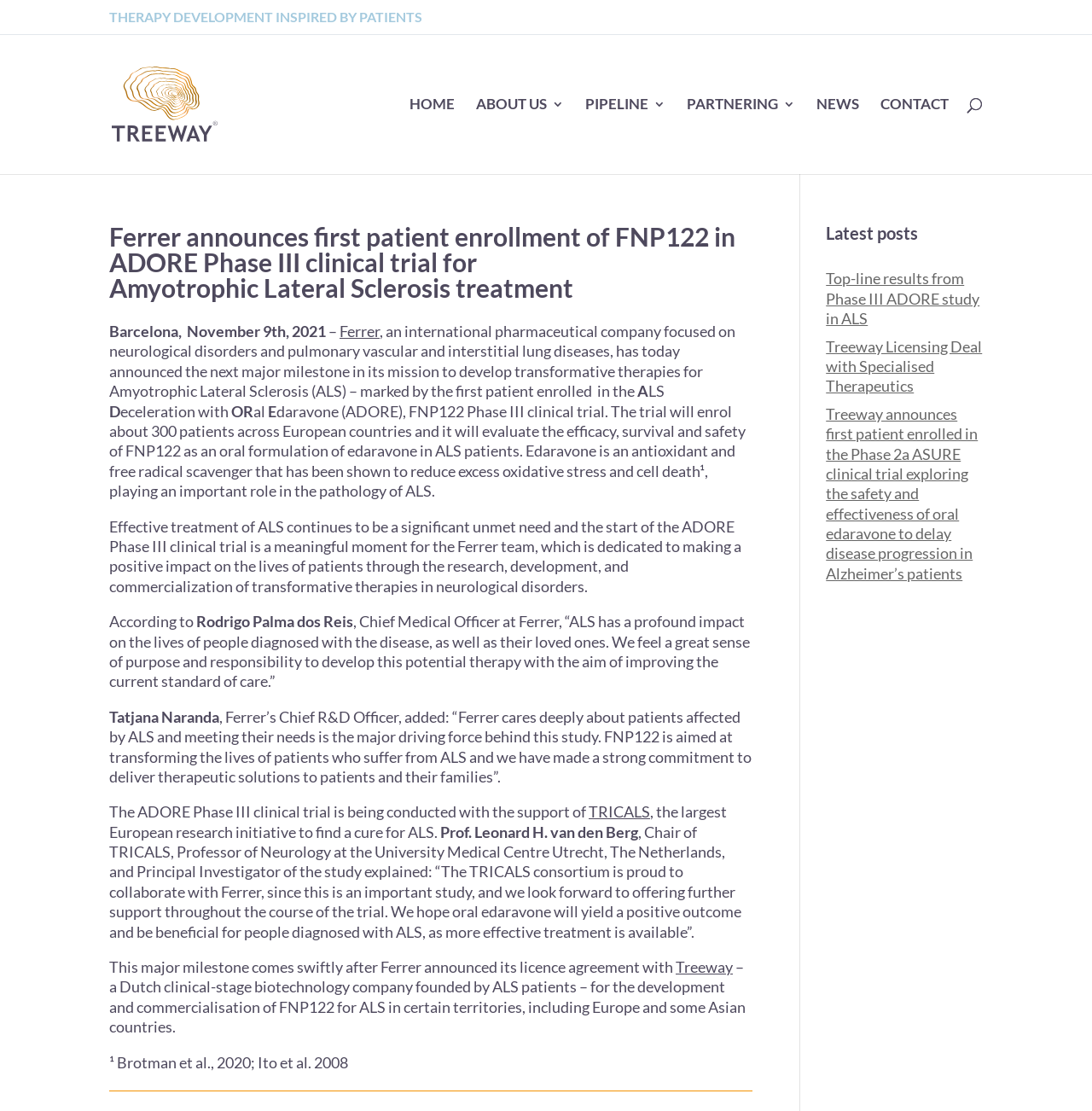What is the name of the research initiative mentioned in the webpage?
Look at the screenshot and respond with a single word or phrase.

TRICALS